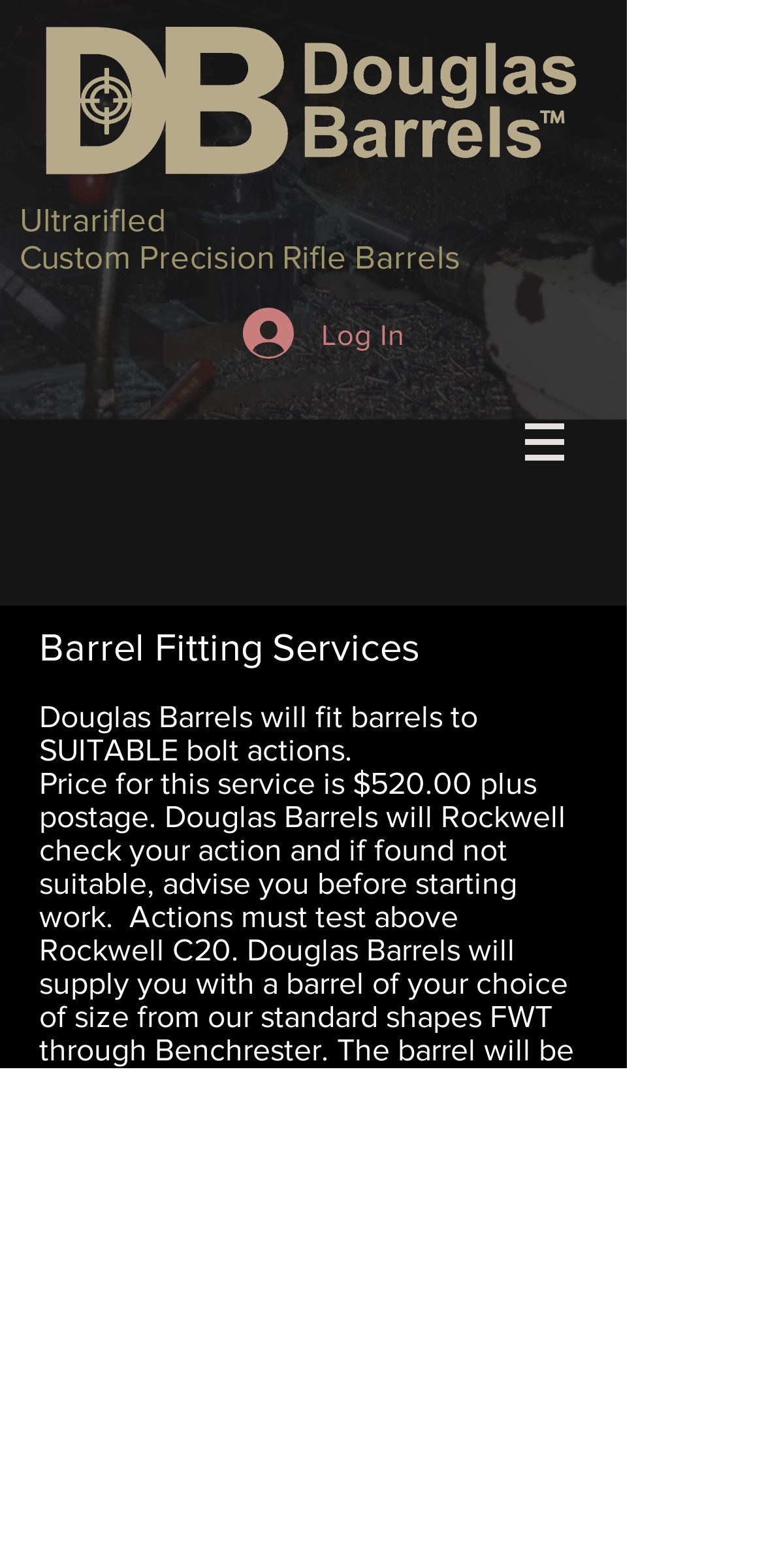What is the extra cost for stainless barrels? Observe the screenshot and provide a one-word or short phrase answer.

$75